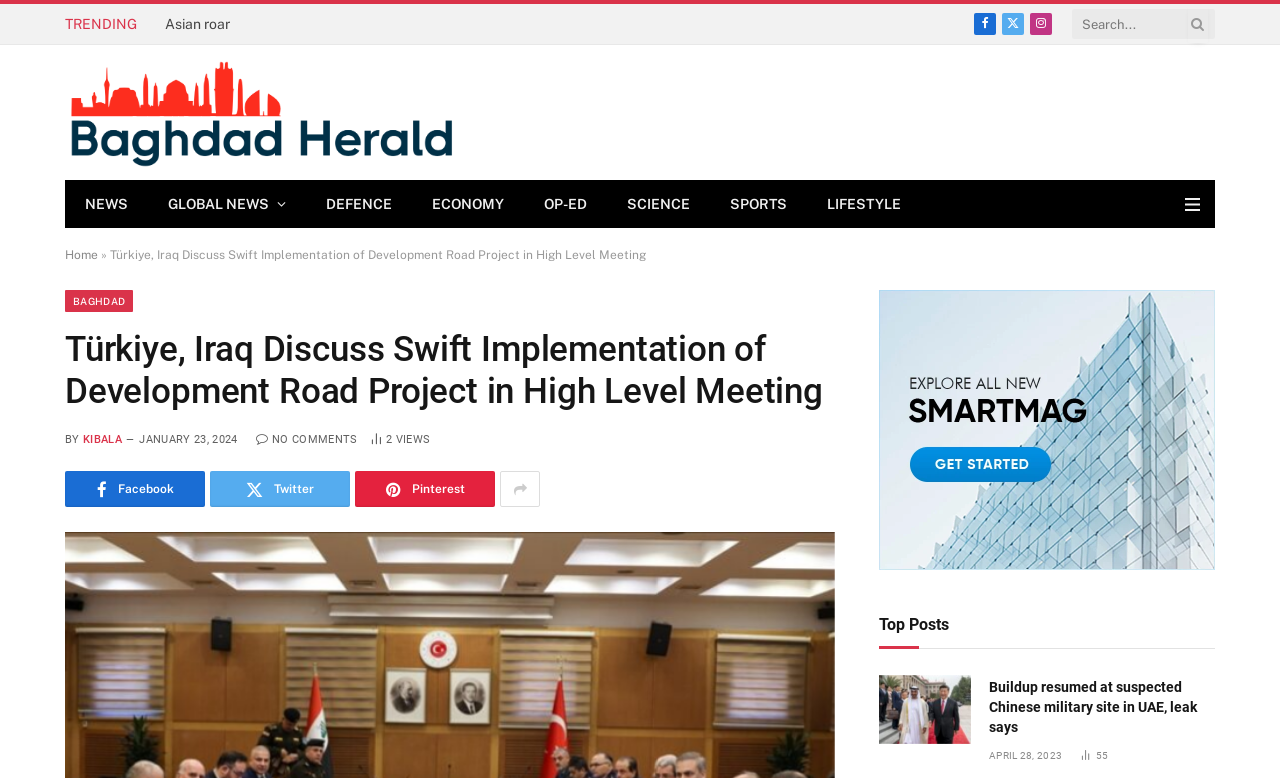Identify the bounding box coordinates for the UI element that matches this description: "X (Twitter)".

[0.783, 0.017, 0.8, 0.045]